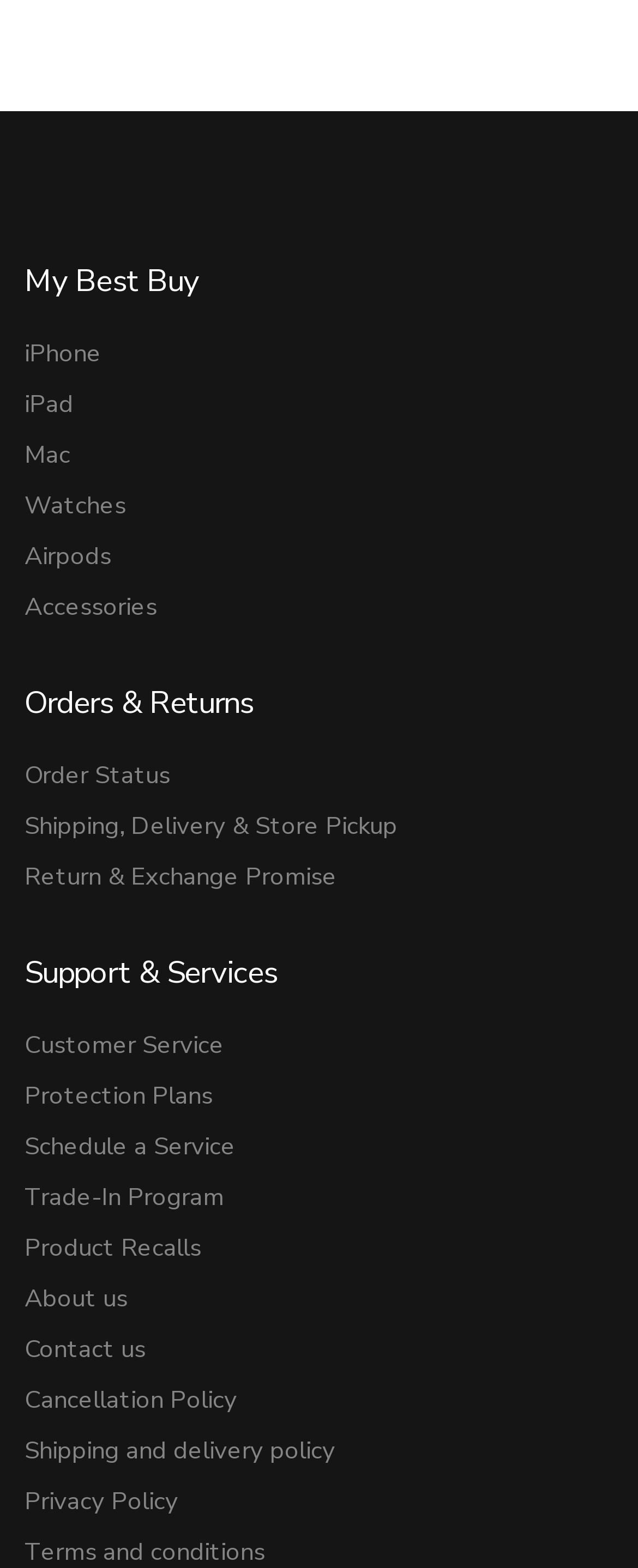Use the details in the image to answer the question thoroughly: 
What is the first link under the root element?

The first link under the root element is 'iPhone', which is a category of products available on the webpage.